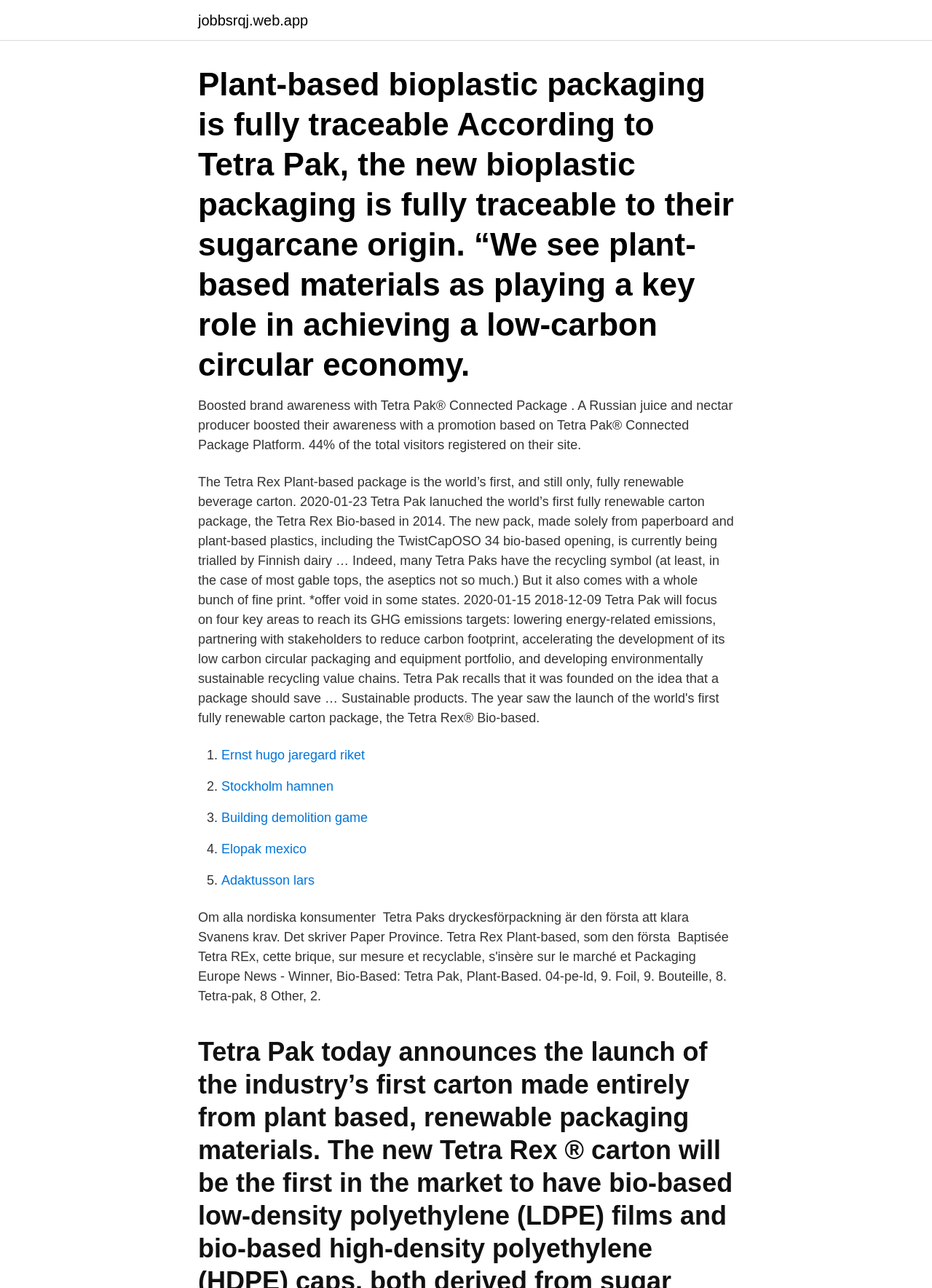Bounding box coordinates are to be given in the format (top-left x, top-left y, bottom-right x, bottom-right y). All values must be floating point numbers between 0 and 1. Provide the bounding box coordinate for the UI element described as: Ernst hugo jaregard riket

[0.238, 0.581, 0.391, 0.592]